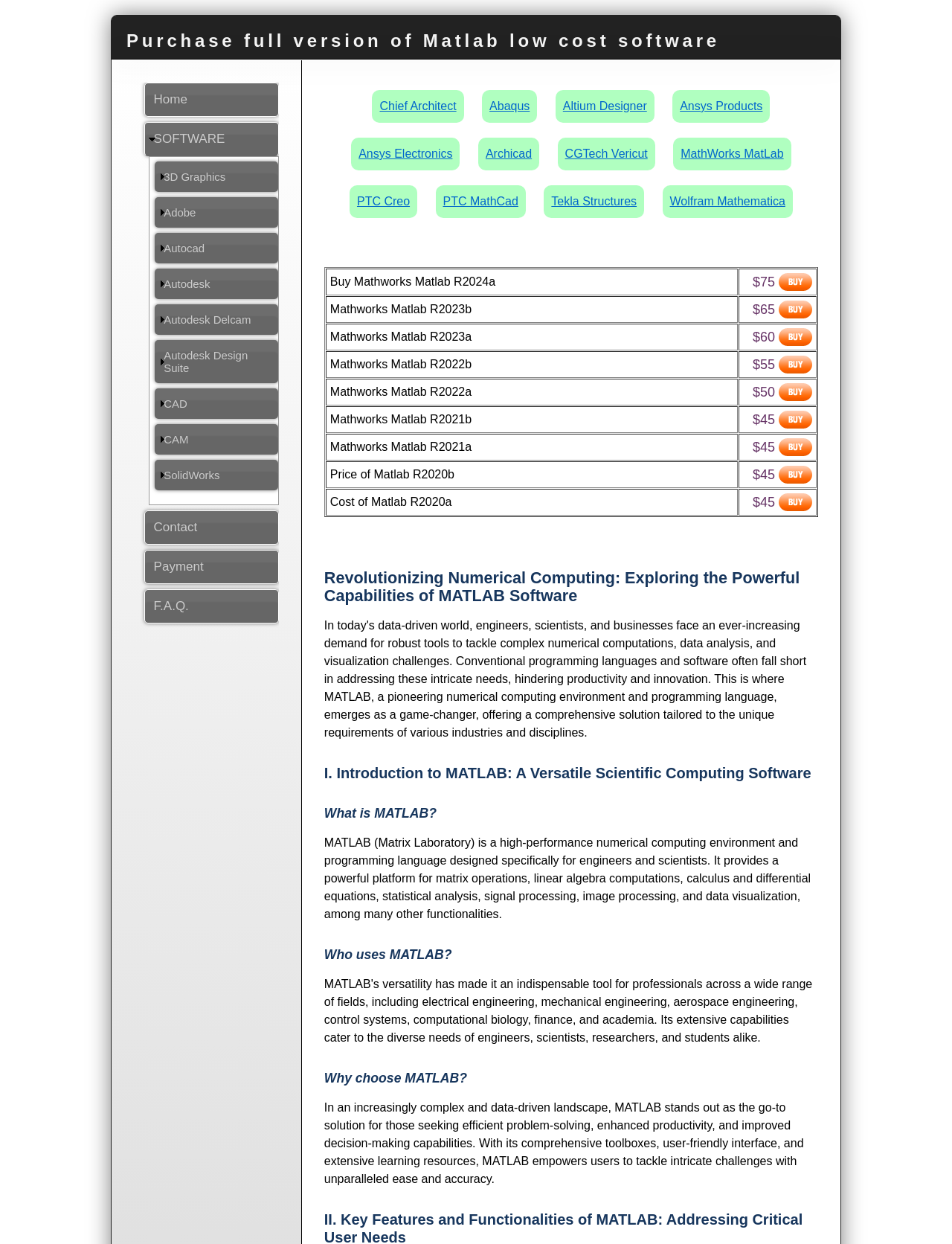What is the main topic of the webpage?
Based on the visual, give a brief answer using one word or a short phrase.

MATLAB software